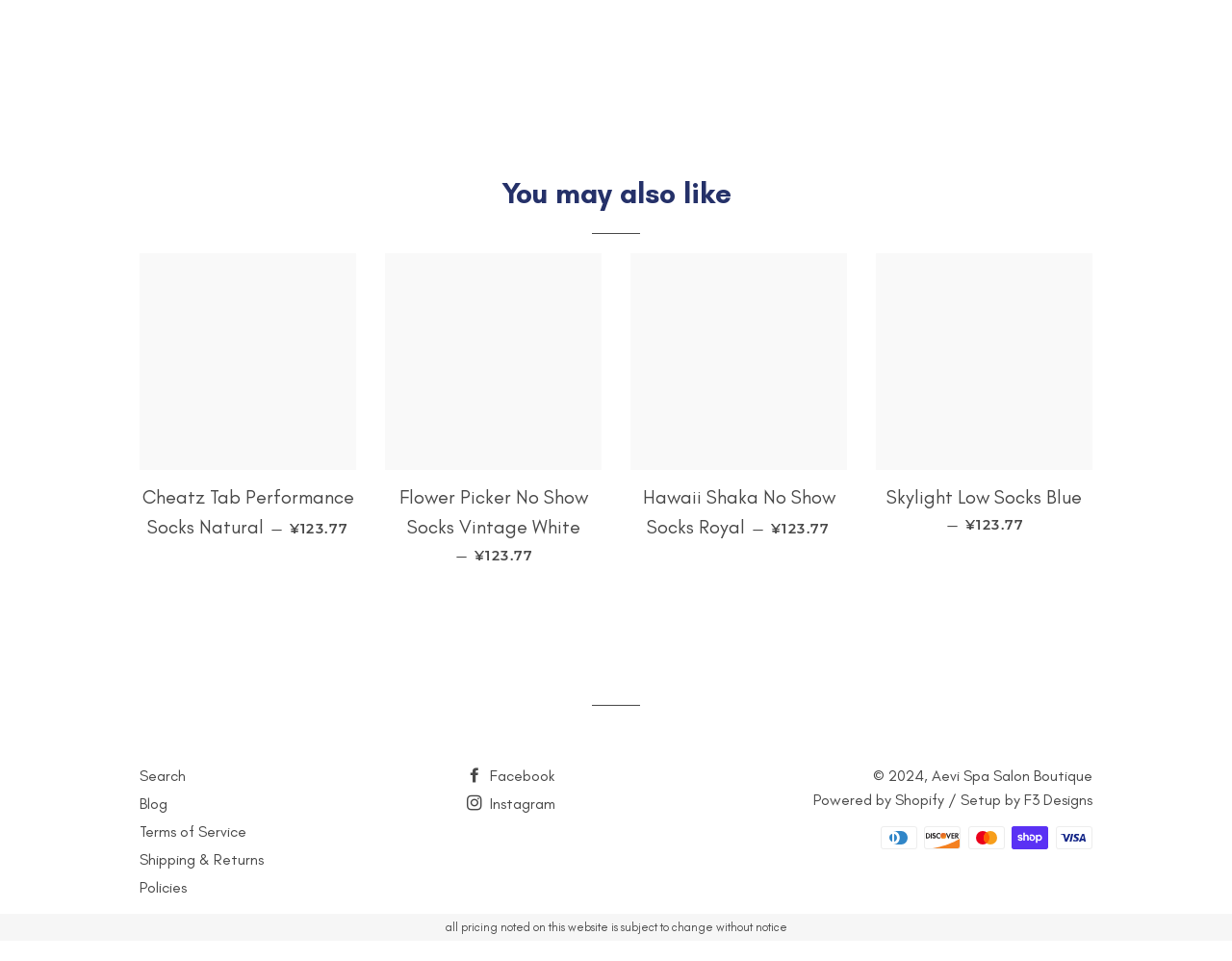Bounding box coordinates are given in the format (top-left x, top-left y, bottom-right x, bottom-right y). All values should be floating point numbers between 0 and 1. Provide the bounding box coordinate for the UI element described as: Aevi Spa Salon Boutique

[0.756, 0.797, 0.887, 0.816]